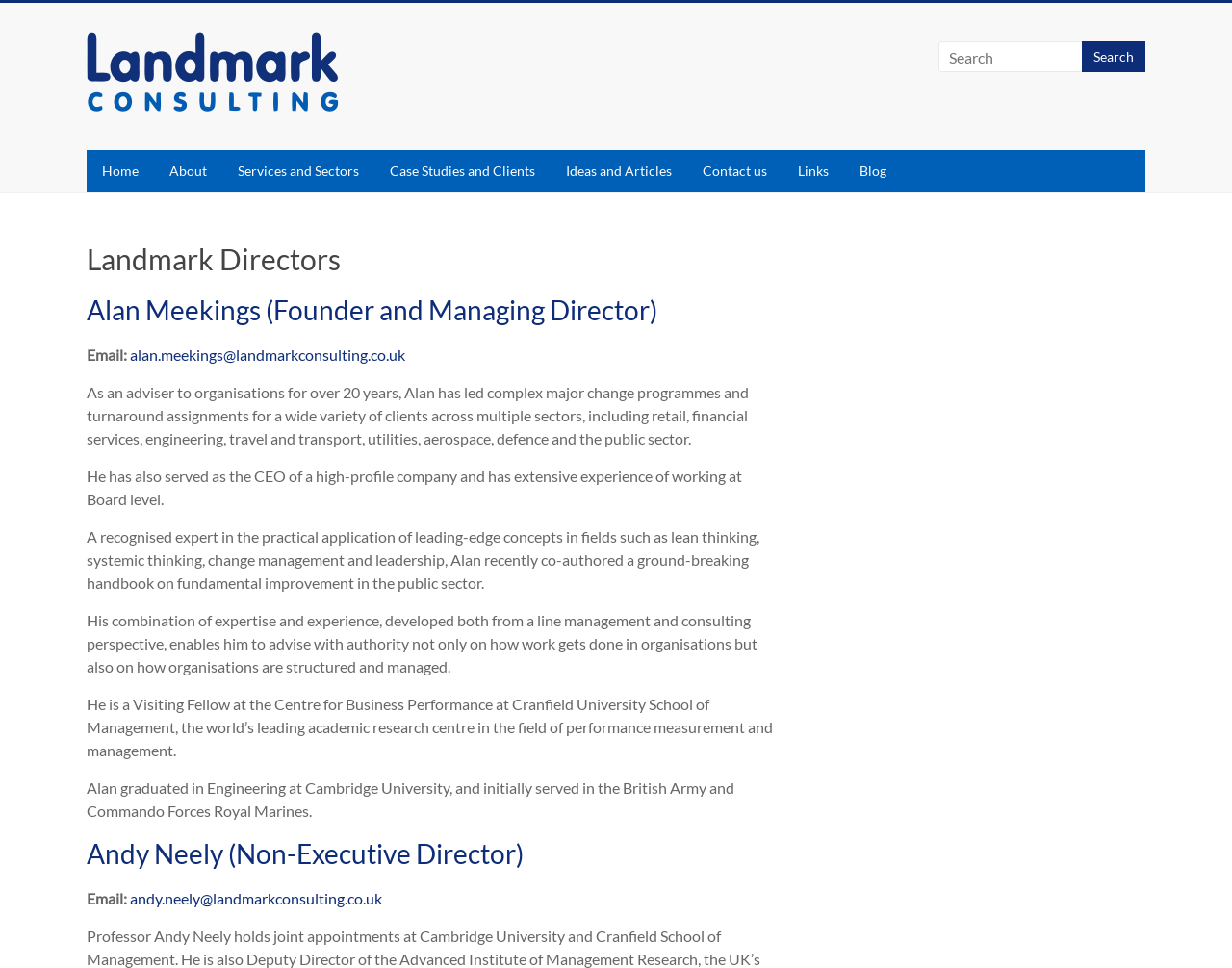Locate the bounding box coordinates of the clickable region to complete the following instruction: "Contact us."

[0.558, 0.155, 0.635, 0.199]